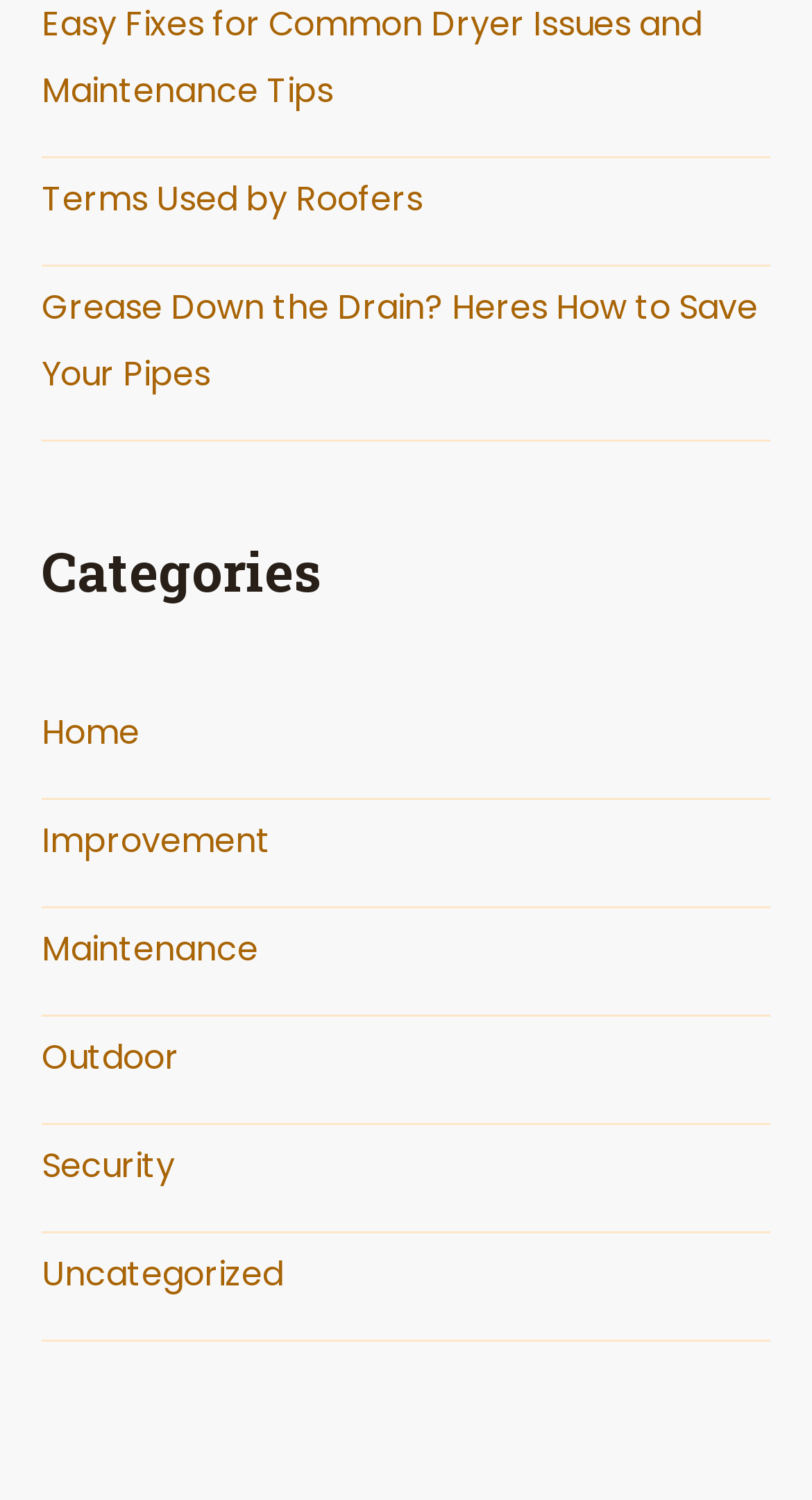Is there a category for 'Roofers'?
Give a comprehensive and detailed explanation for the question.

Although there is a link with the text 'Terms Used by Roofers', it is not a category under the 'Categories' heading. The categories listed are 'Home', 'Improvement', 'Maintenance', 'Outdoor', 'Security', and 'Uncategorized'.